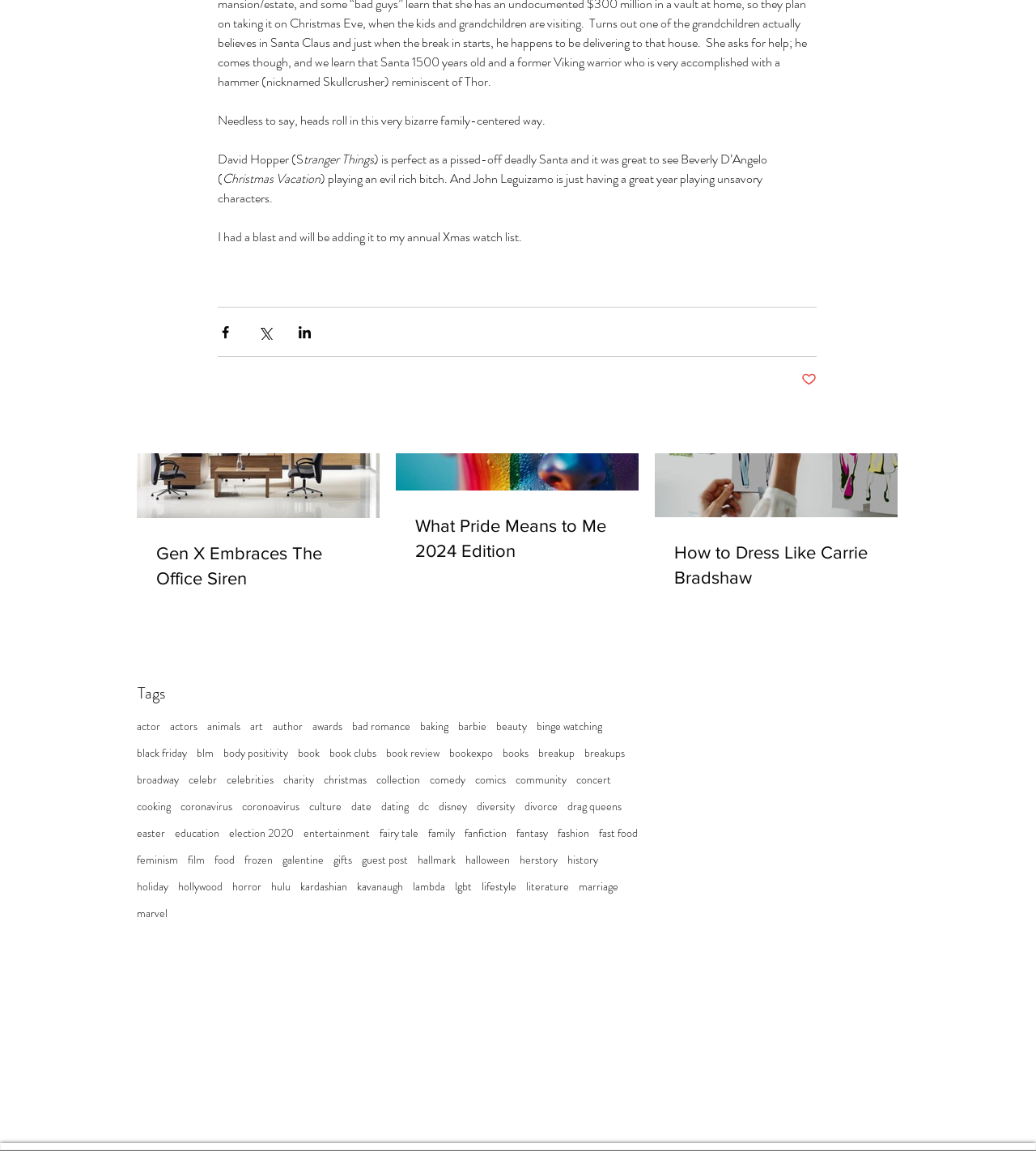Find the bounding box coordinates for the element that must be clicked to complete the instruction: "View the post 'What Pride Means to Me 2024 Edition'". The coordinates should be four float numbers between 0 and 1, indicated as [left, top, right, bottom].

[0.401, 0.447, 0.598, 0.49]